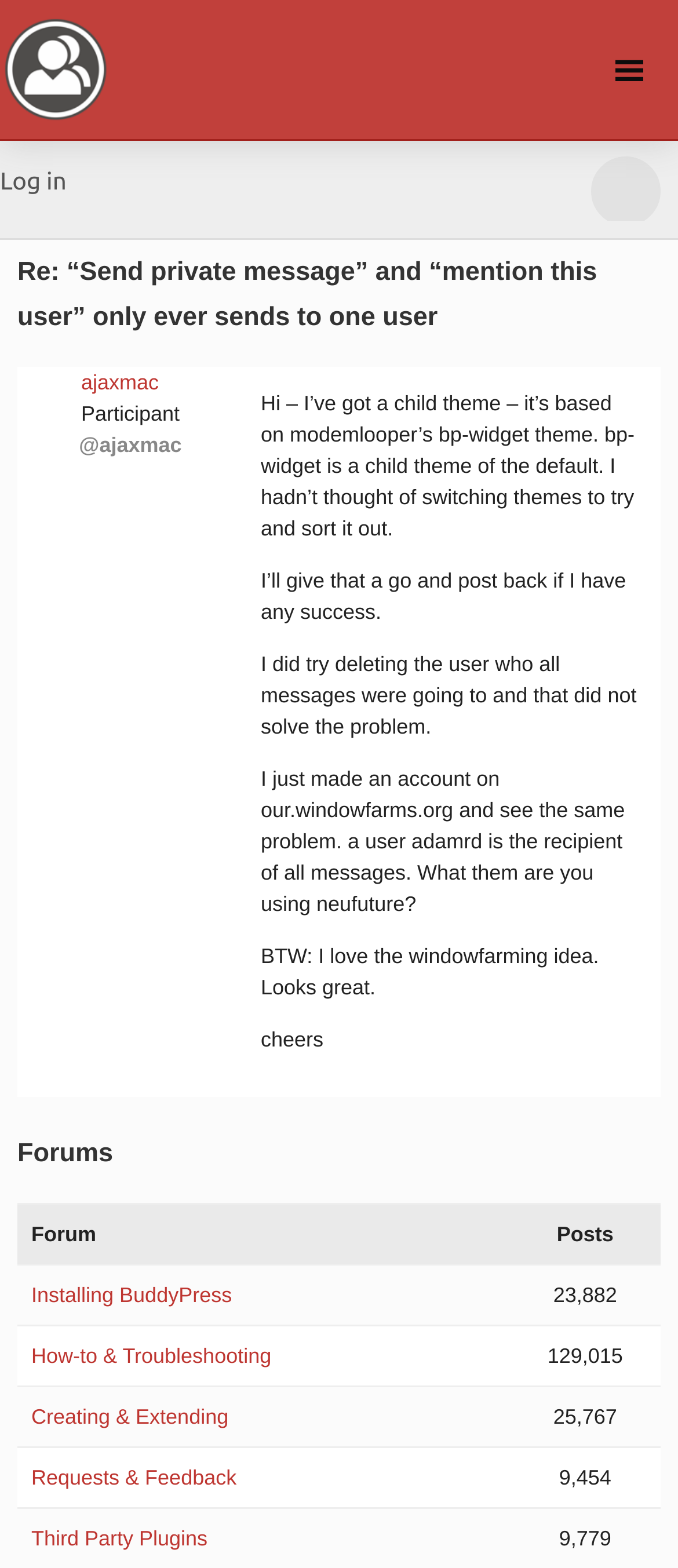Given the description "Third Party Plugins", provide the bounding box coordinates of the corresponding UI element.

[0.046, 0.973, 0.306, 0.989]